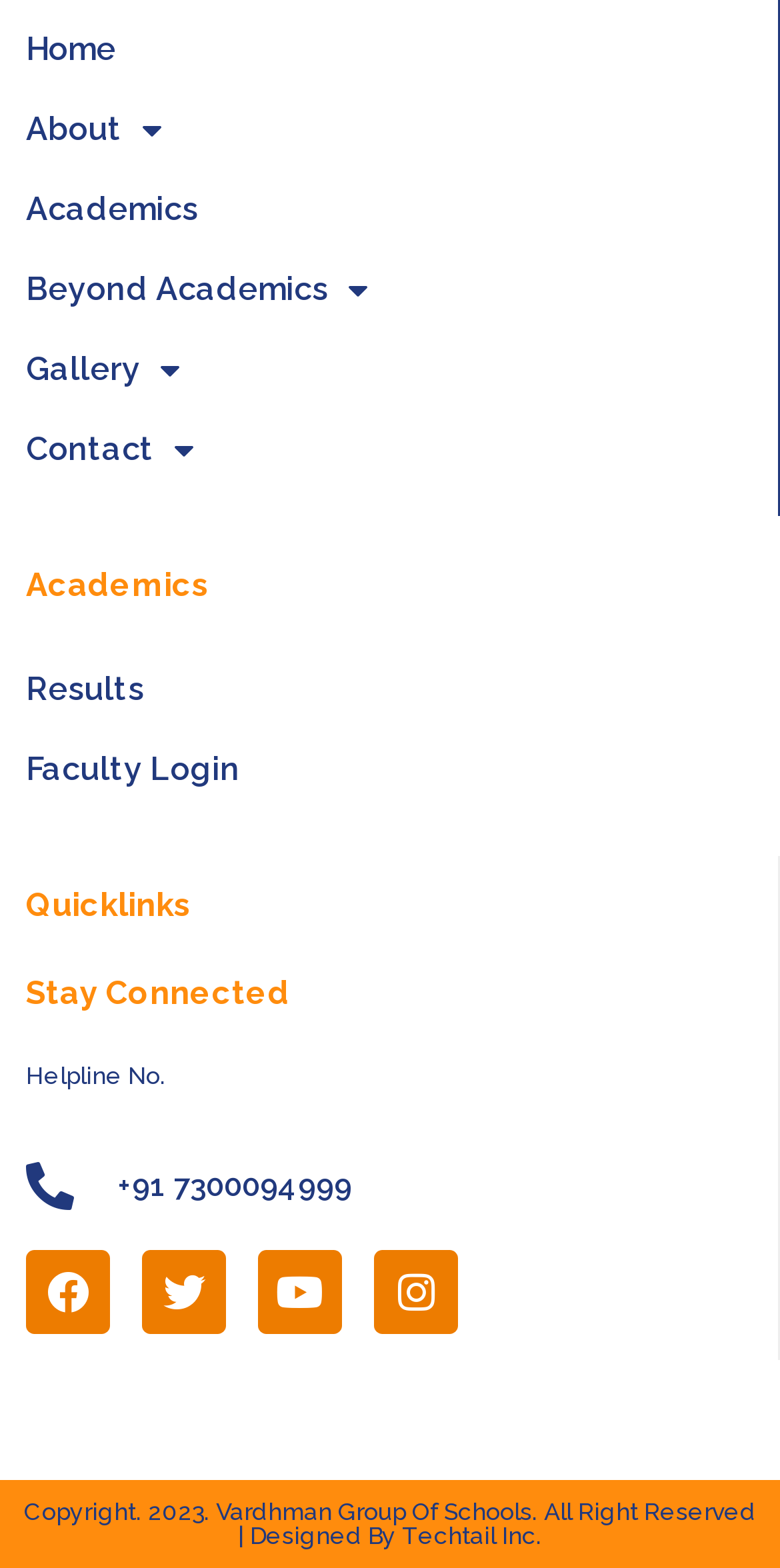Using the information in the image, could you please answer the following question in detail:
What is the first menu item?

The first menu item is 'Home' which is a link element located at the top left of the webpage with a bounding box coordinate of [0.033, 0.006, 0.964, 0.057].